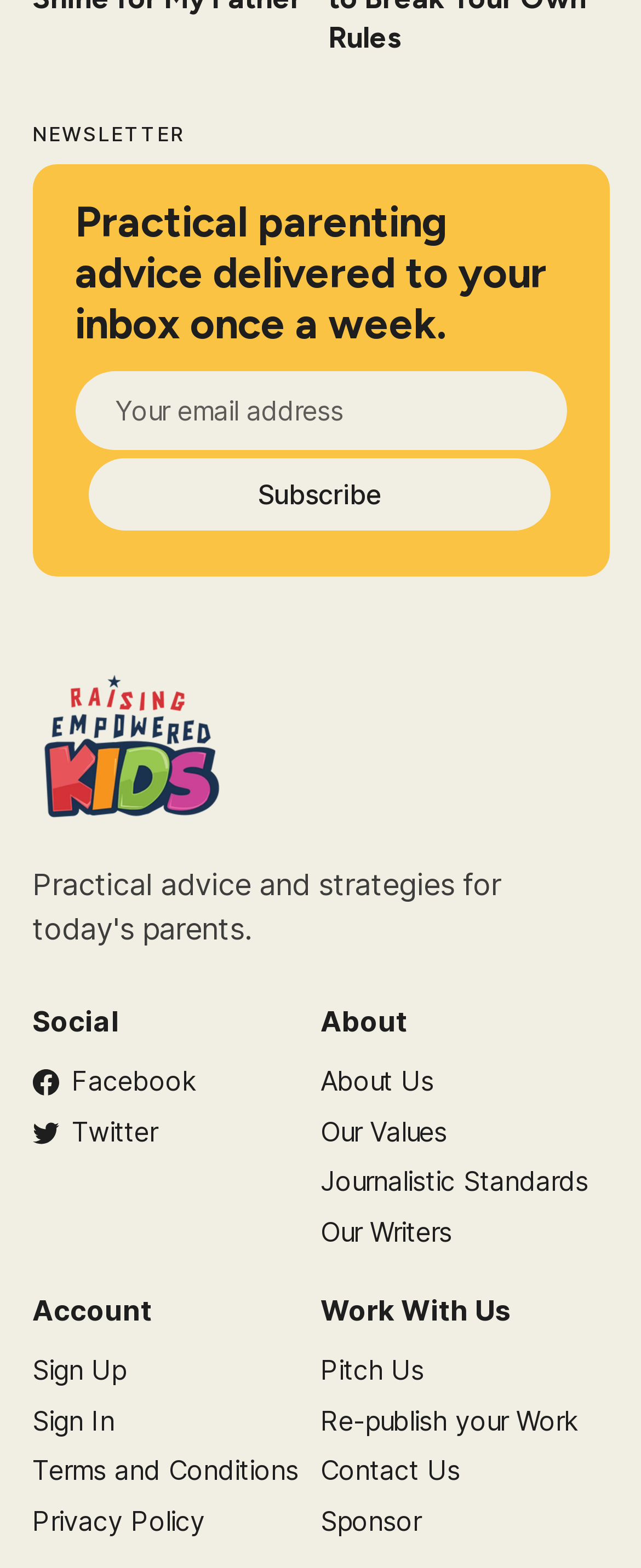Please locate the bounding box coordinates of the region I need to click to follow this instruction: "Follow on Facebook".

[0.05, 0.679, 0.306, 0.7]